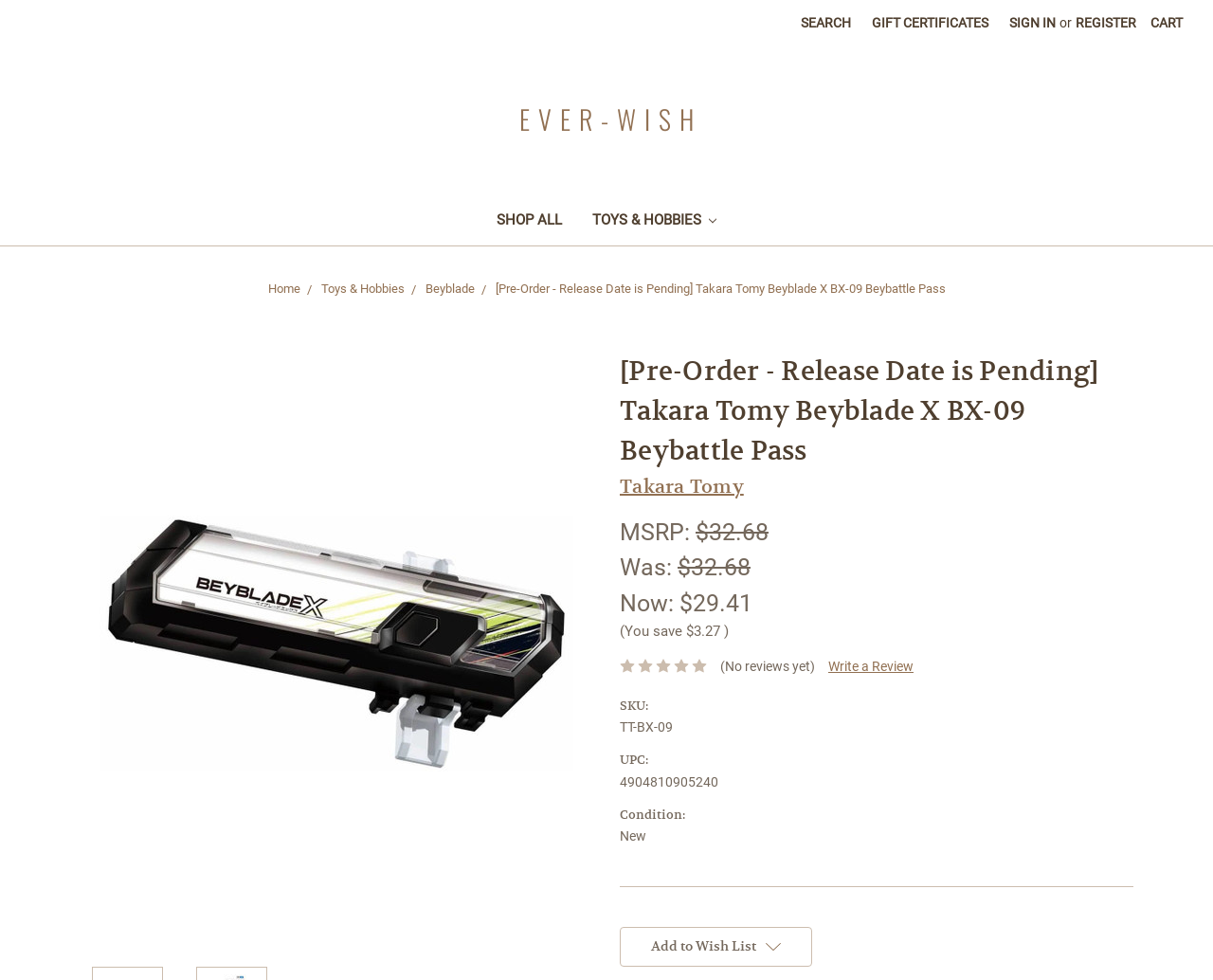Find the bounding box coordinates of the element's region that should be clicked in order to follow the given instruction: "Search for products". The coordinates should consist of four float numbers between 0 and 1, i.e., [left, top, right, bottom].

[0.652, 0.0, 0.71, 0.047]